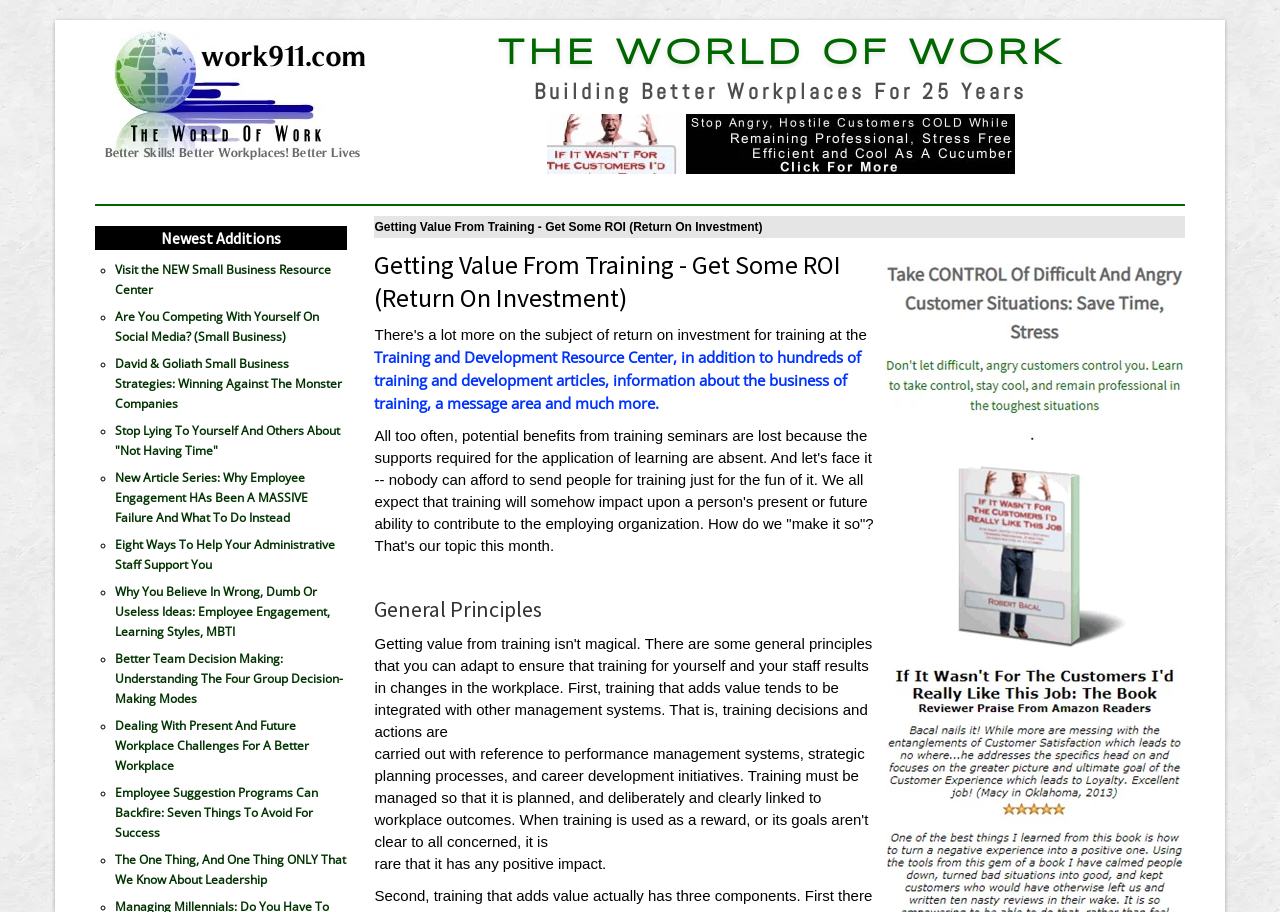What is the format of the list on the webpage?
Answer the question based on the image using a single word or a brief phrase.

Bulleted list